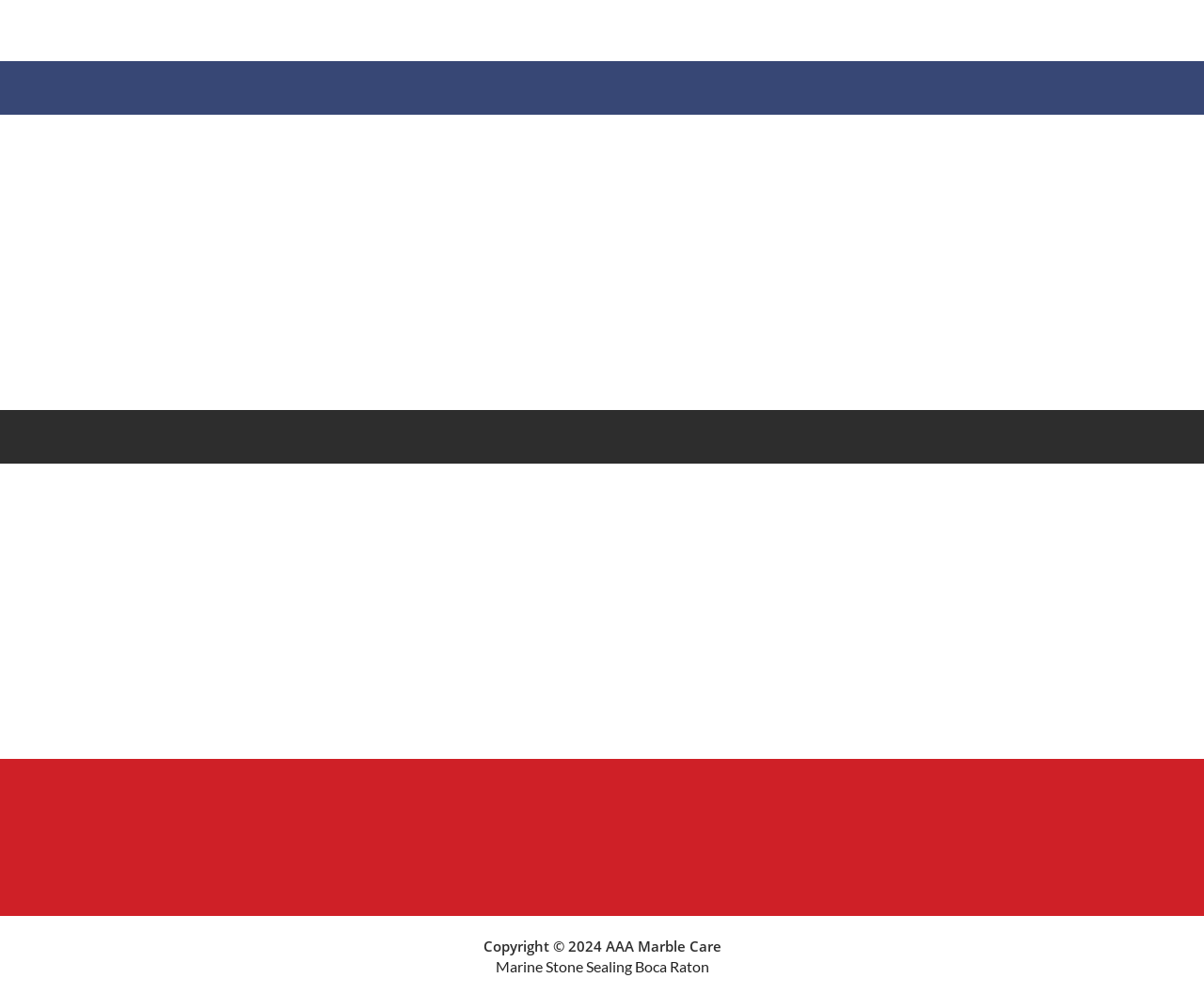Bounding box coordinates are specified in the format (top-left x, top-left y, bottom-right x, bottom-right y). All values are floating point numbers bounded between 0 and 1. Please provide the bounding box coordinate of the region this sentence describes: parent_node: MENU title="Open Loop"

None